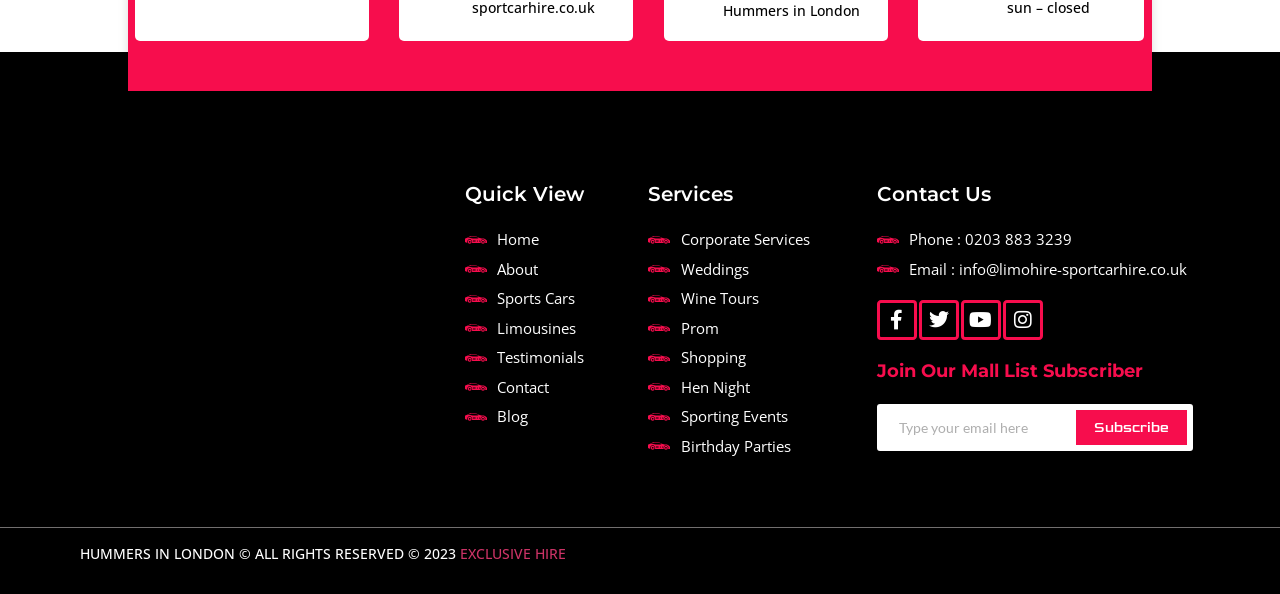Specify the bounding box coordinates of the area to click in order to execute this command: 'Search'. The coordinates should consist of four float numbers ranging from 0 to 1, and should be formatted as [left, top, right, bottom].

None